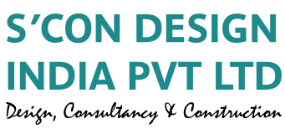Based on the image, please respond to the question with as much detail as possible:
What services are offered by S'CON Design India Pvt. Ltd?

The tagline in a stylish cursive font below the company name reads 'Design, Consultancy & Construction', emphasizing the diverse services offered by the firm.